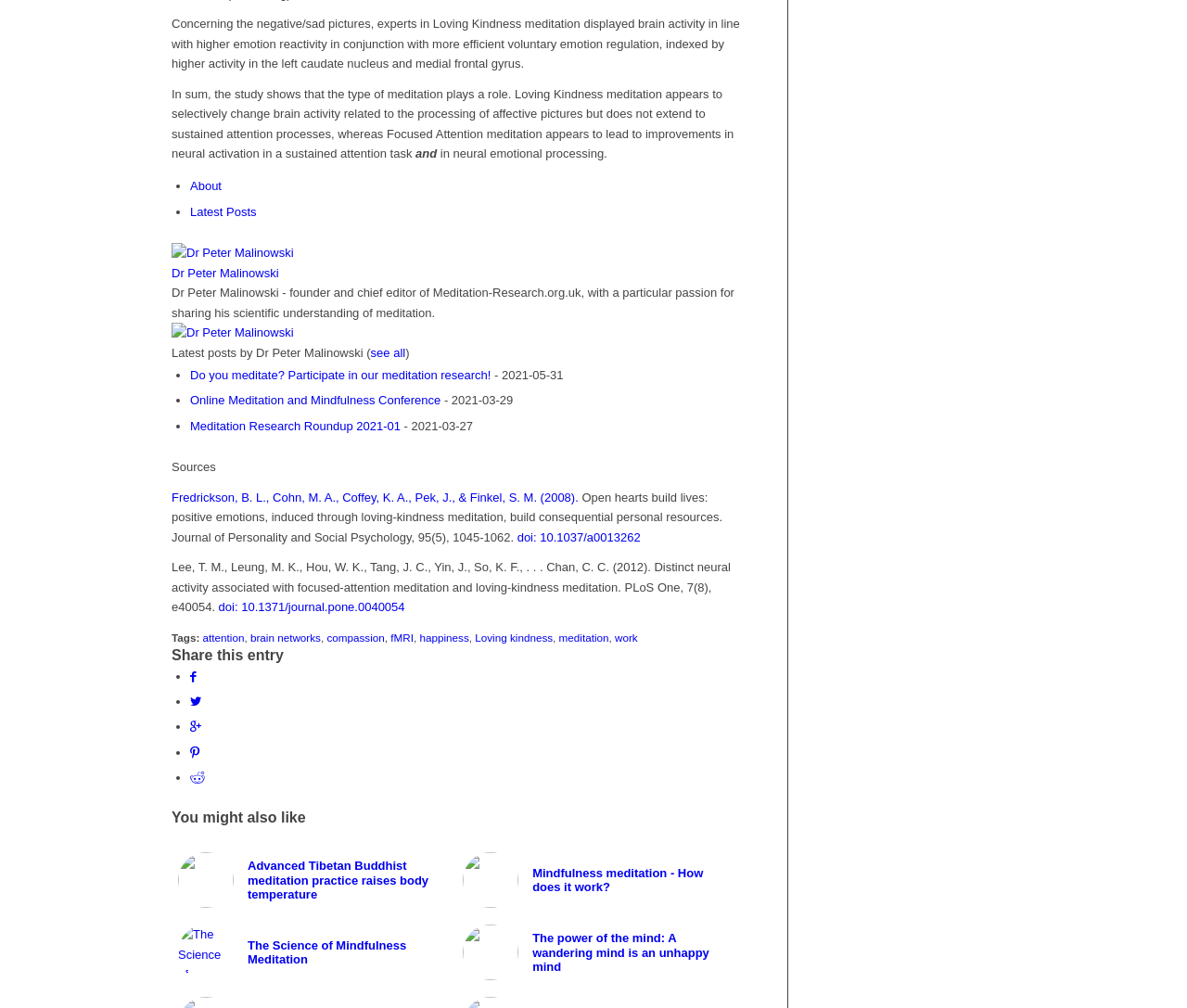Please identify the bounding box coordinates for the region that you need to click to follow this instruction: "Read the latest posts by Dr Peter Malinowski".

[0.145, 0.343, 0.309, 0.357]